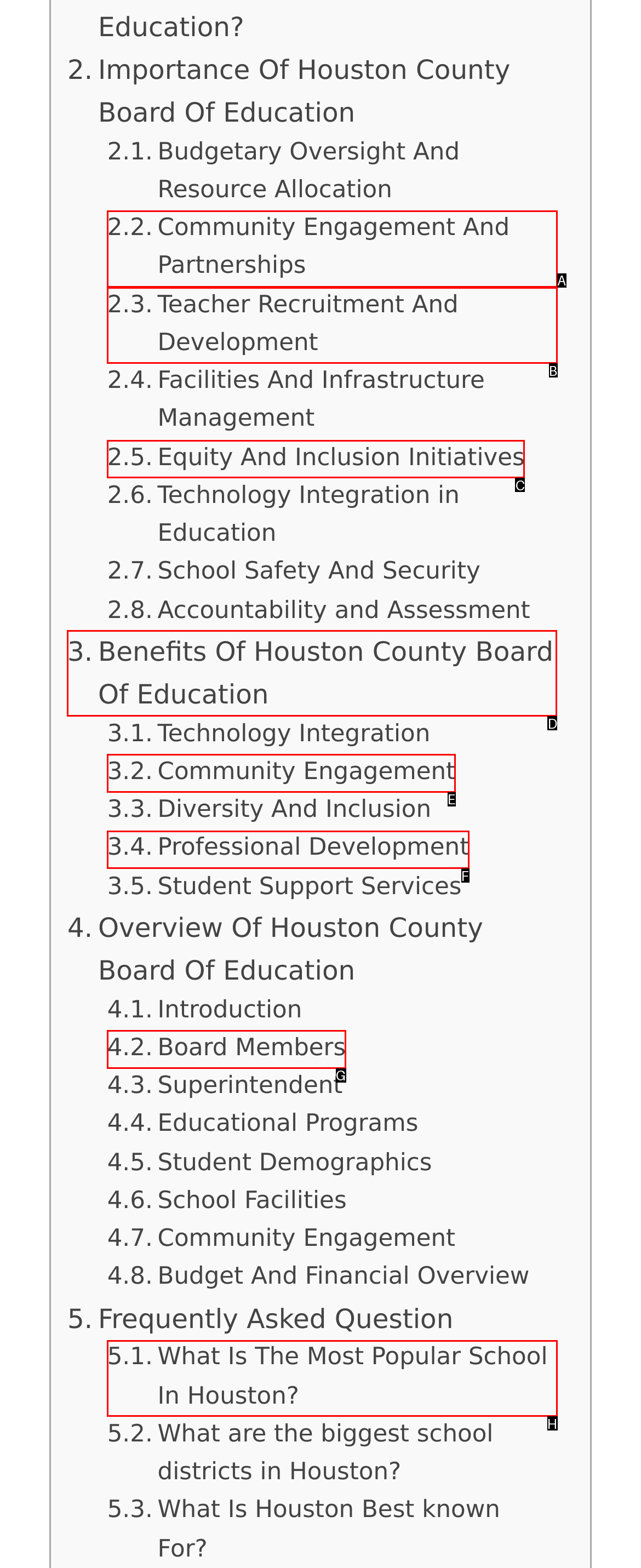What letter corresponds to the UI element to complete this task: View benefits of Houston County Board of Education
Answer directly with the letter.

D